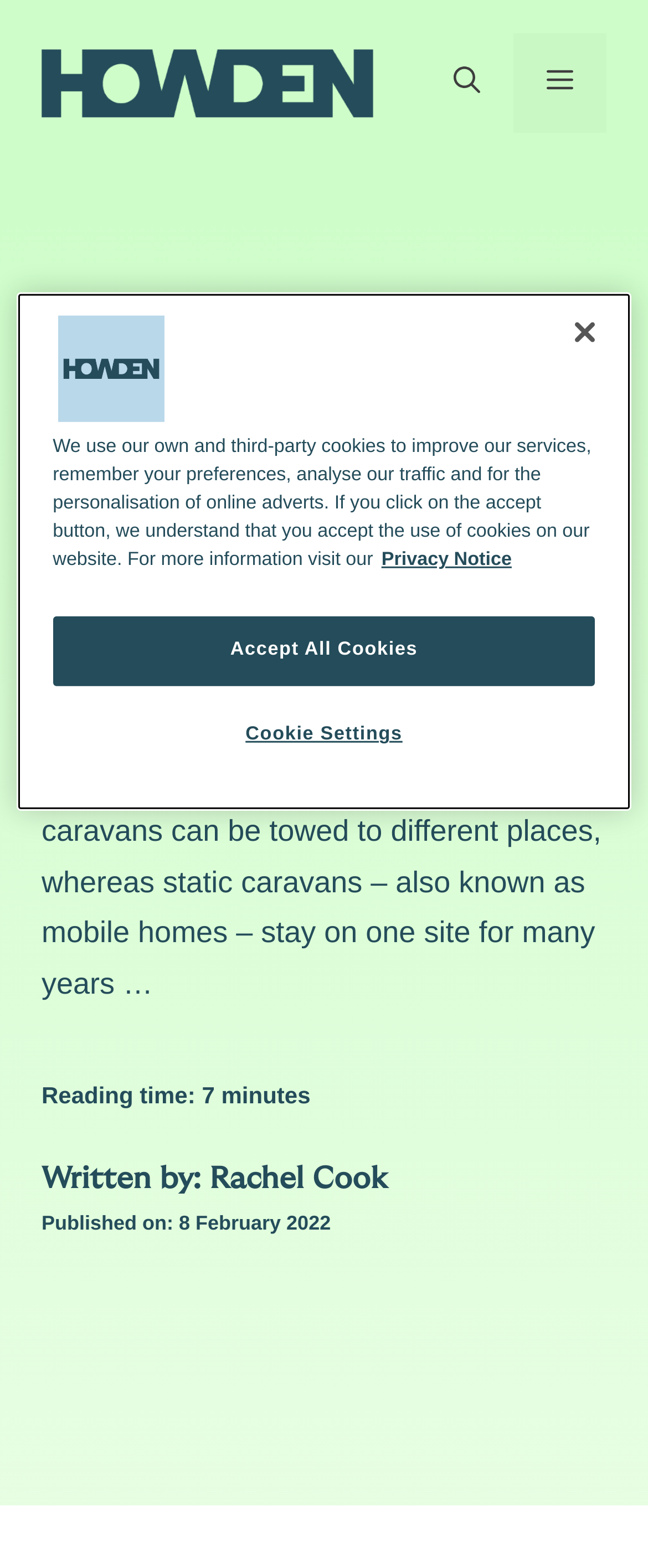Describe all visible elements and their arrangement on the webpage.

This webpage is about static caravan insurance, with a focus on explaining the differences between static caravans and touring caravans. At the top, there is a banner with the site's name, "Howden Insurance", accompanied by an image of the company's logo. Below the banner, there is a navigation menu with a toggle button to open the search bar and a menu button to access the primary menu.

The main content of the page starts with a heading that asks "What does static caravan insurance cover?" followed by a paragraph of text that explains the differences between static caravans and touring caravans. The text is quite lengthy and provides detailed information on the topic.

To the right of the heading, there is a section that displays the reading time of the article, which is 7 minutes. Below this section, there is information about the author, Rachel Cook, and the publication date, February 8, 2022.

At the bottom of the page, there is a cookie banner that alerts users about the use of cookies on the website. The banner includes a company logo, a description of the cookies used, and buttons to accept all cookies, adjust cookie settings, or close the banner. There is also a link to more information about privacy, which opens in a new tab.

Overall, the webpage is well-structured and easy to navigate, with clear headings and concise text that provides valuable information on static caravan insurance.